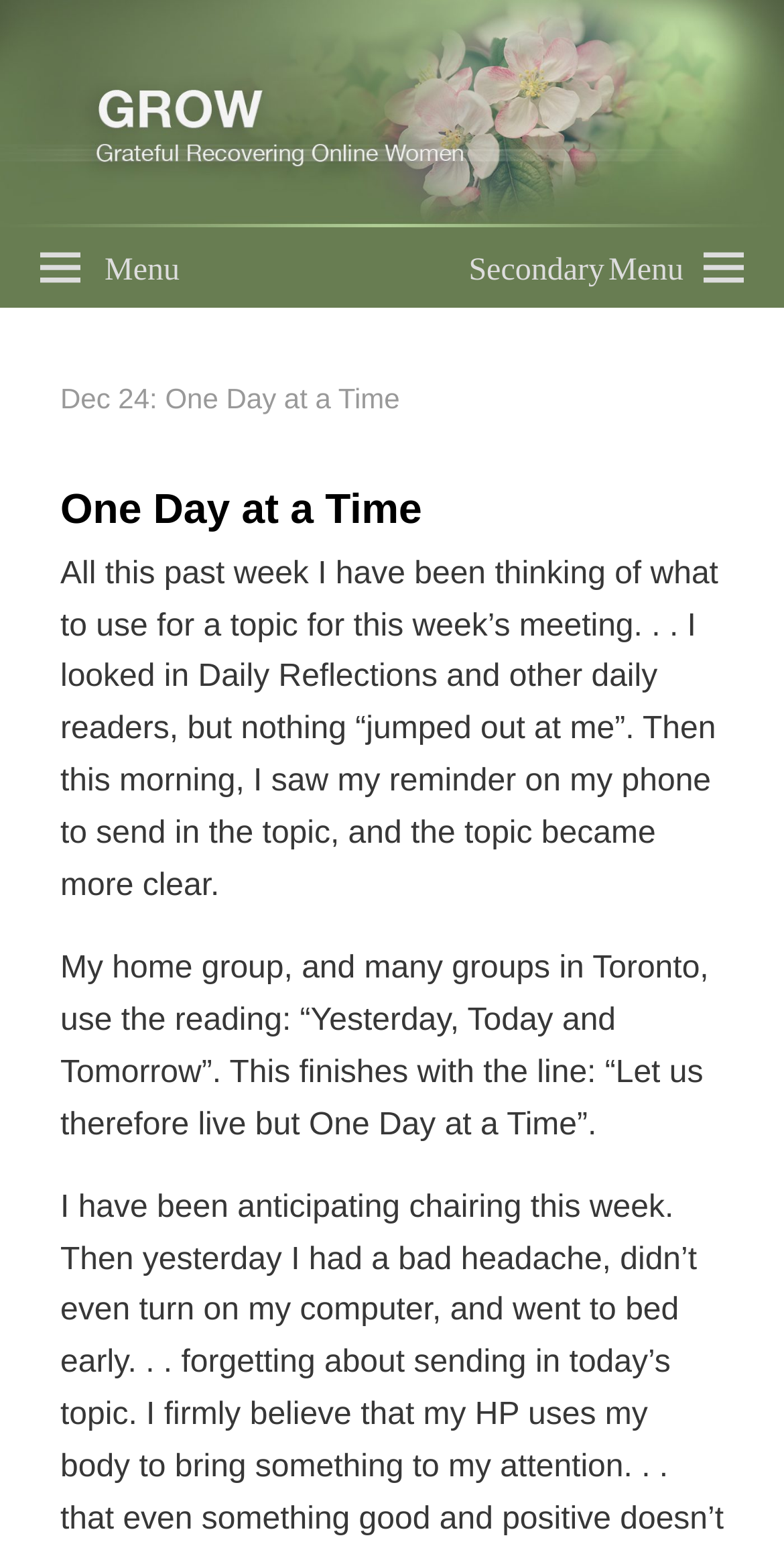Find the bounding box coordinates for the HTML element described as: "Menu". The coordinates should consist of four float values between 0 and 1, i.e., [left, top, right, bottom].

[0.0, 0.147, 0.28, 0.199]